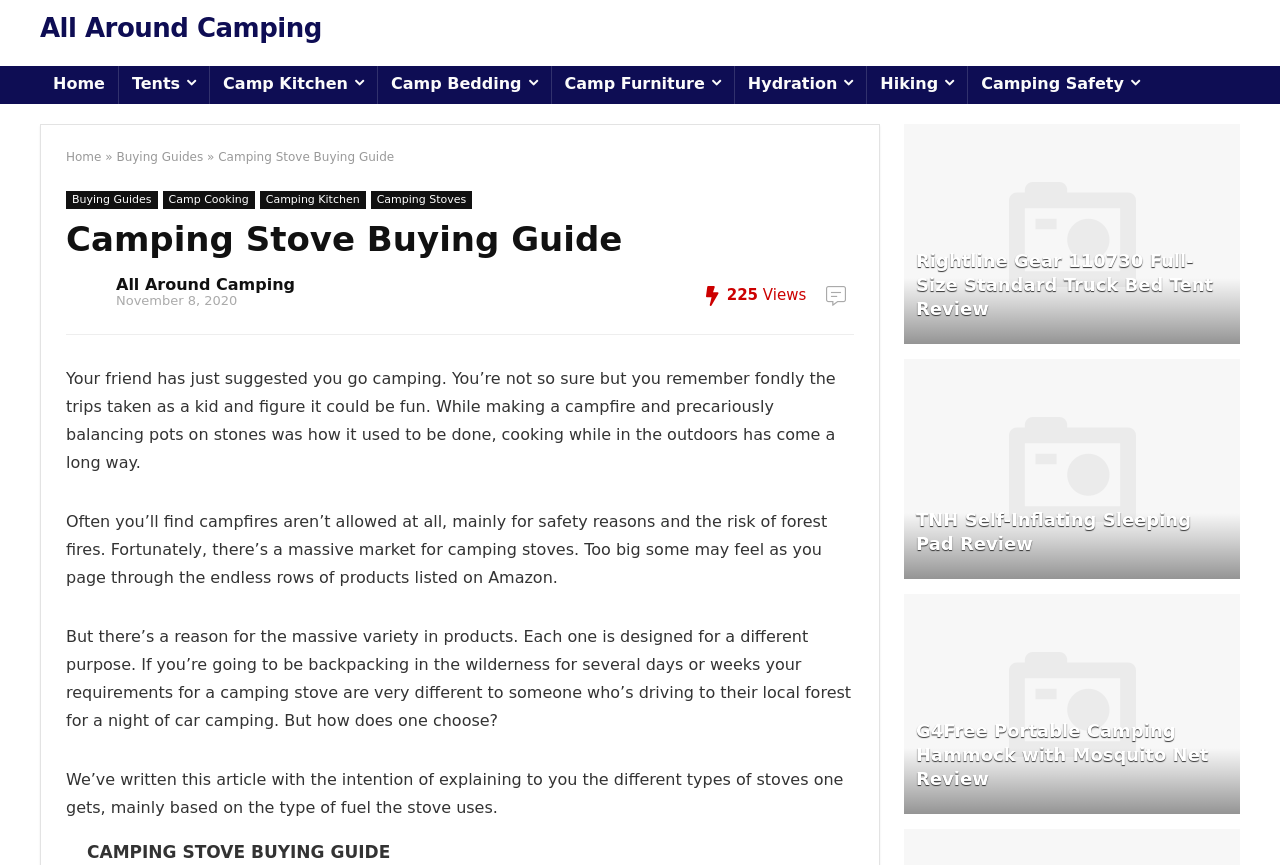Please identify the bounding box coordinates of the clickable area that will allow you to execute the instruction: "Click on the 'Camping Stove Buying Guide' link".

[0.17, 0.173, 0.308, 0.19]